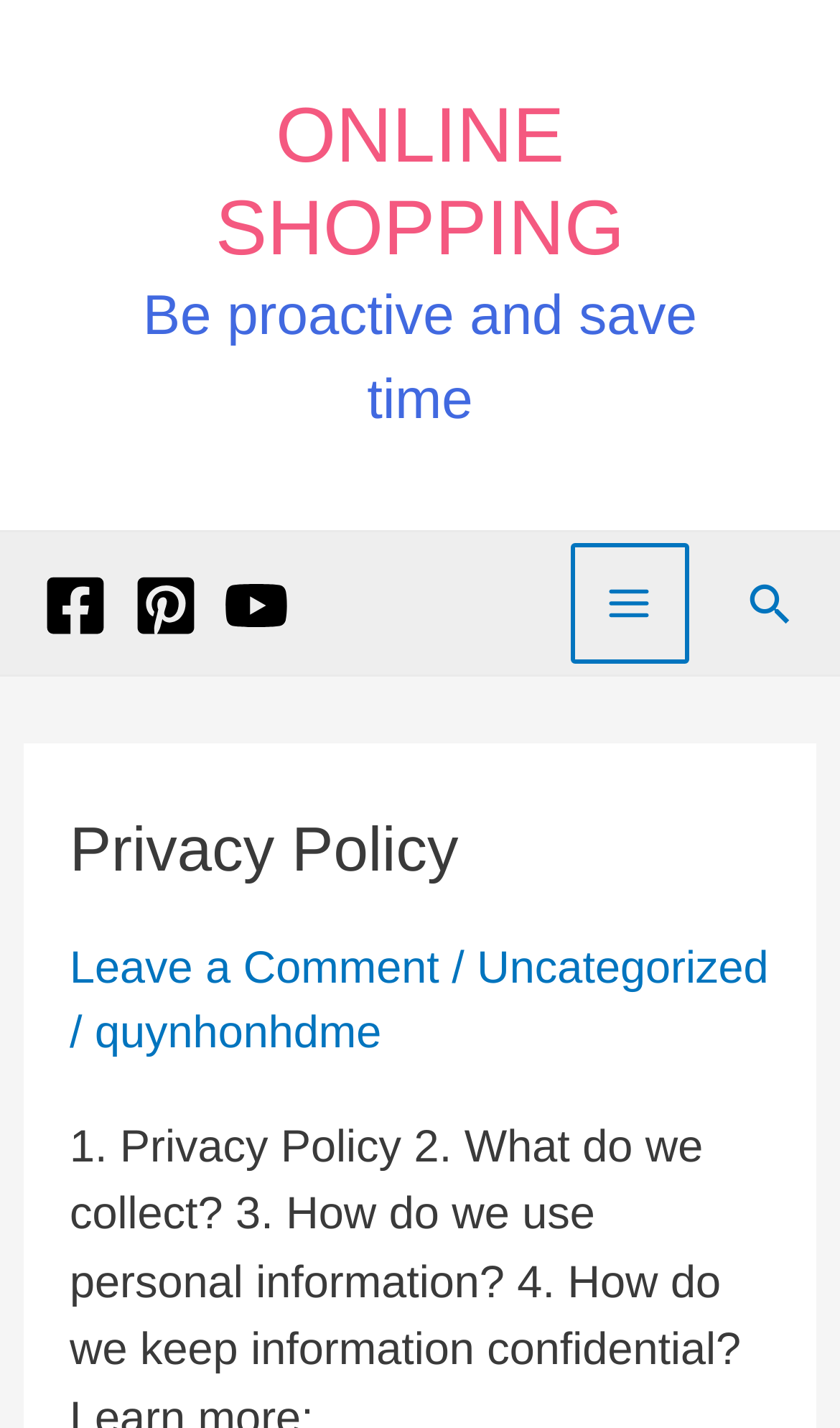What is the category of the article?
Please elaborate on the answer to the question with detailed information.

I looked at the header elements and found that one of them has a link element with the text 'Uncategorized', which I assumed is the category of the article.